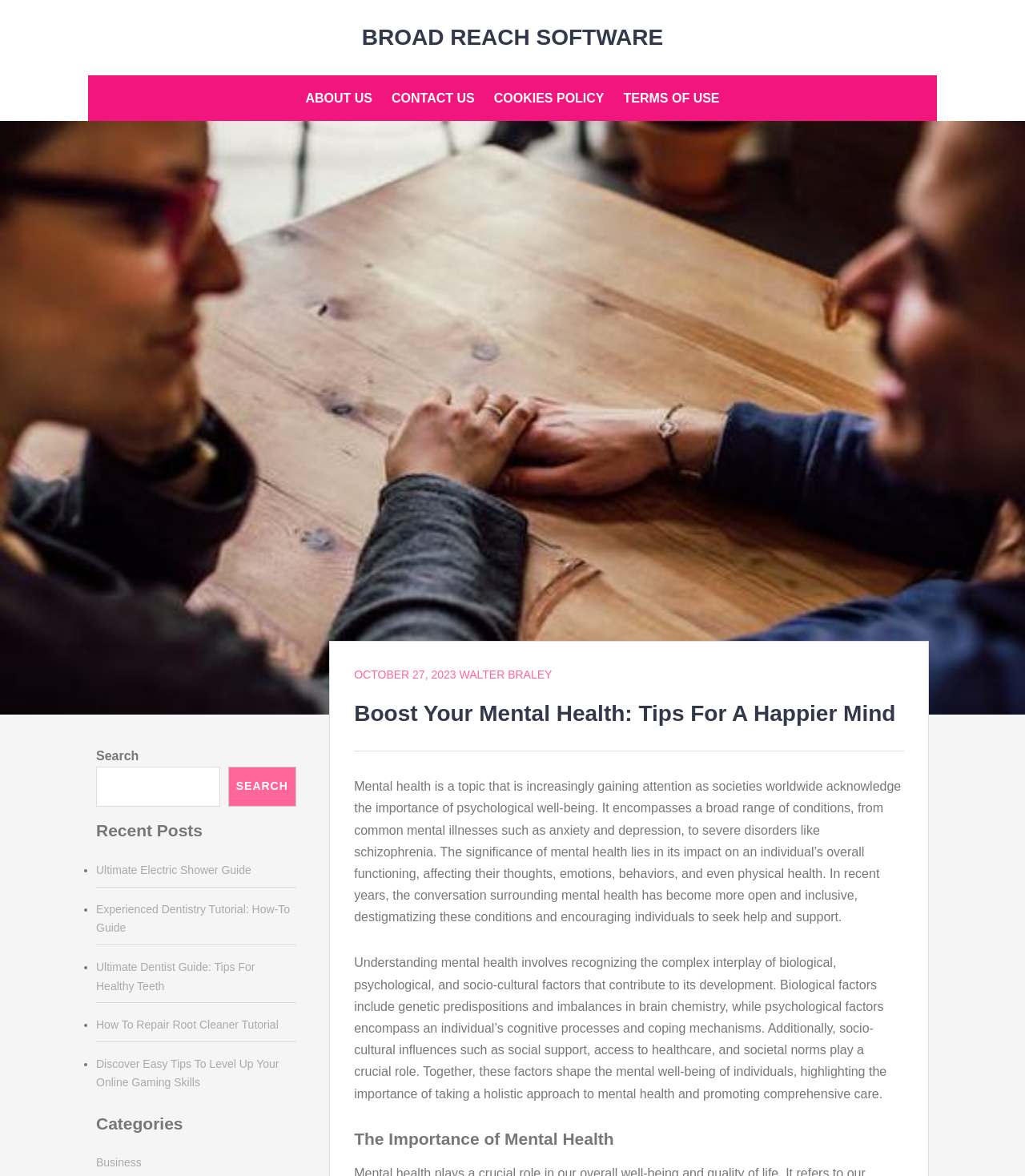Refer to the image and provide an in-depth answer to the question: 
Who is the author of the article?

The link 'Walter Braley' is located near the date 'OCTOBER 27, 2023', which suggests that Walter Braley is the author of the article.